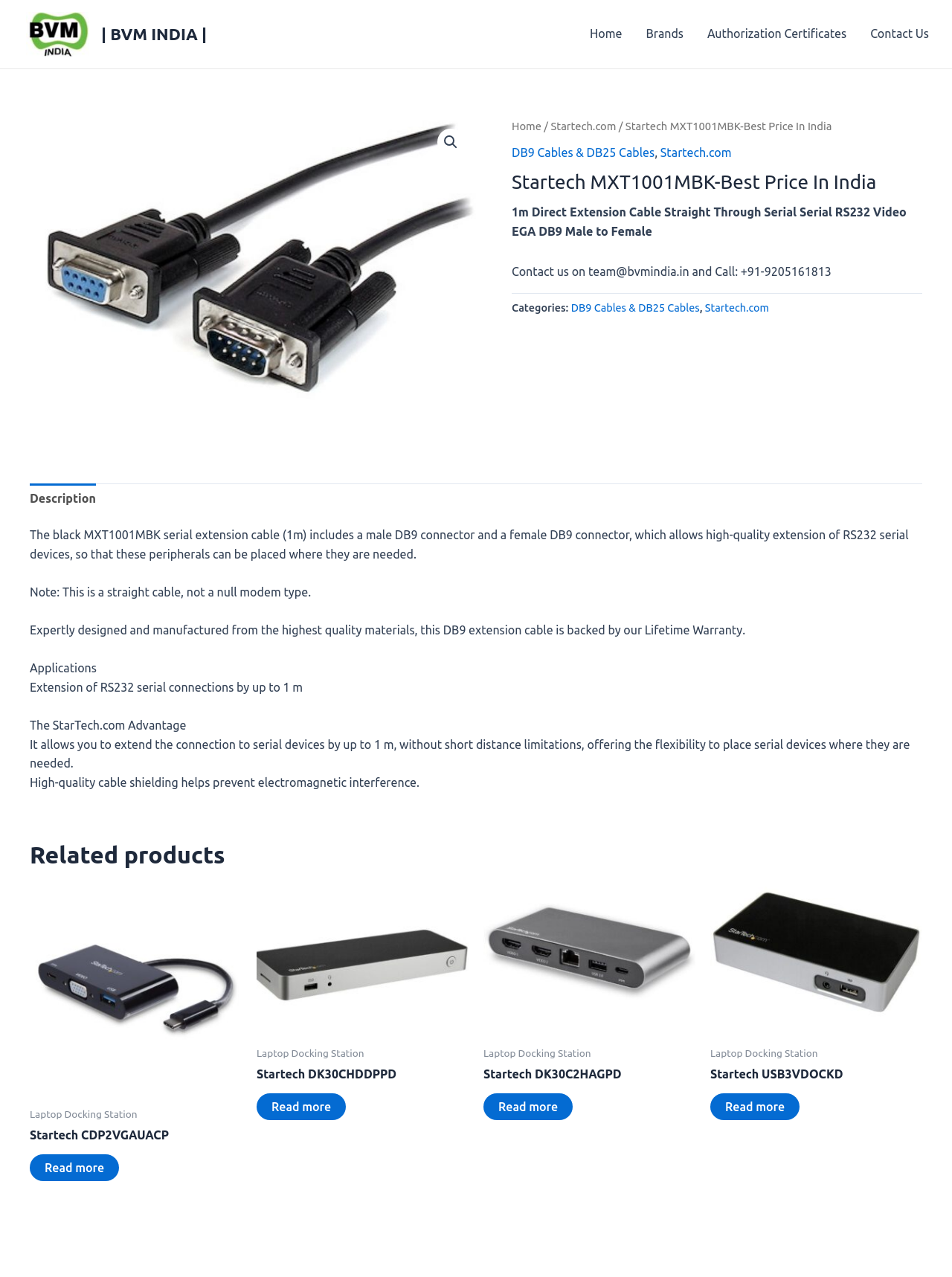How many related products are shown?
Look at the image and respond with a one-word or short phrase answer.

4